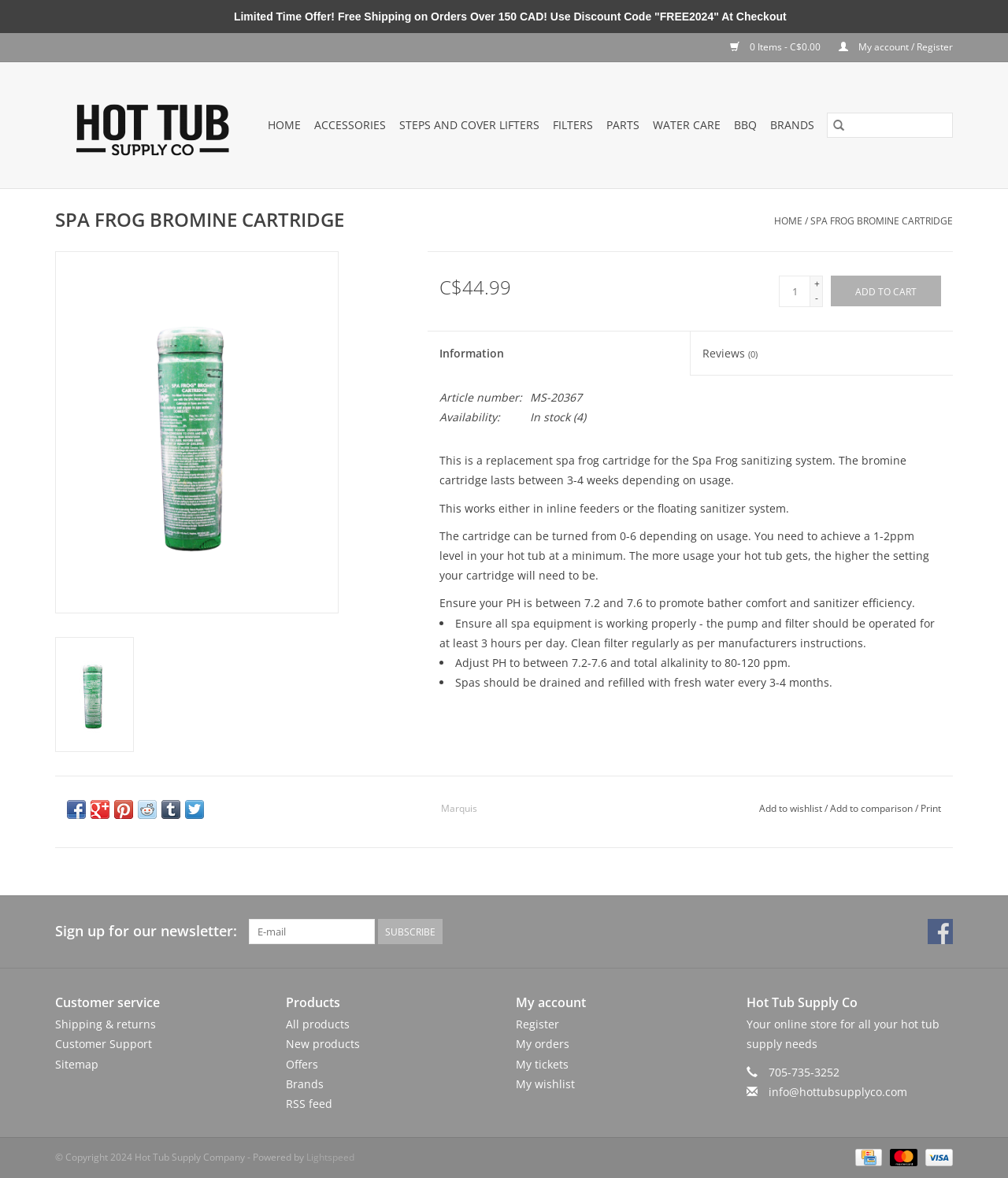Give a short answer using one word or phrase for the question:
What is the price of the SPA FROG BROMINE CARTRIDGE?

C$44.99